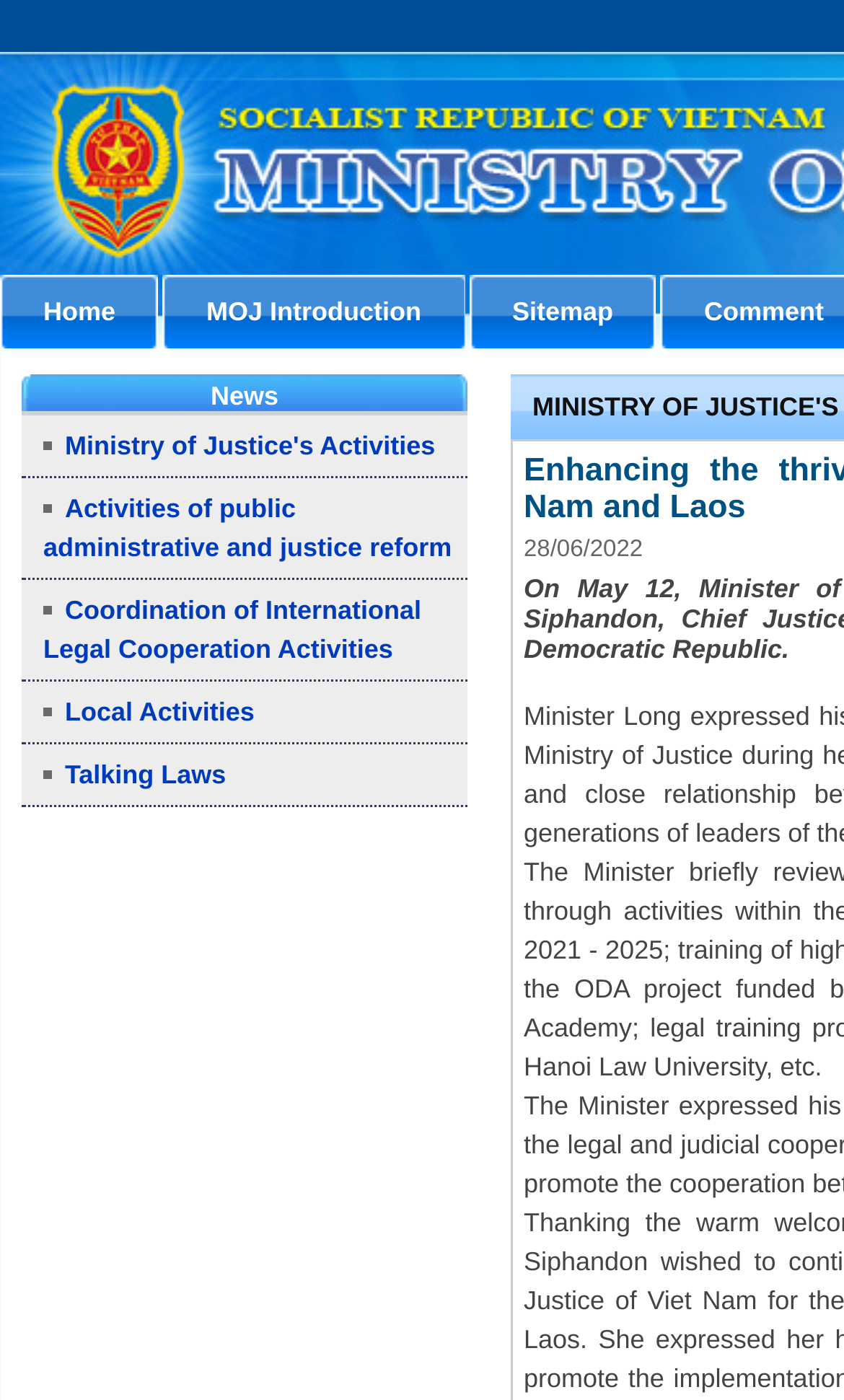Please provide a short answer using a single word or phrase for the question:
How many links are in the top navigation bar?

3